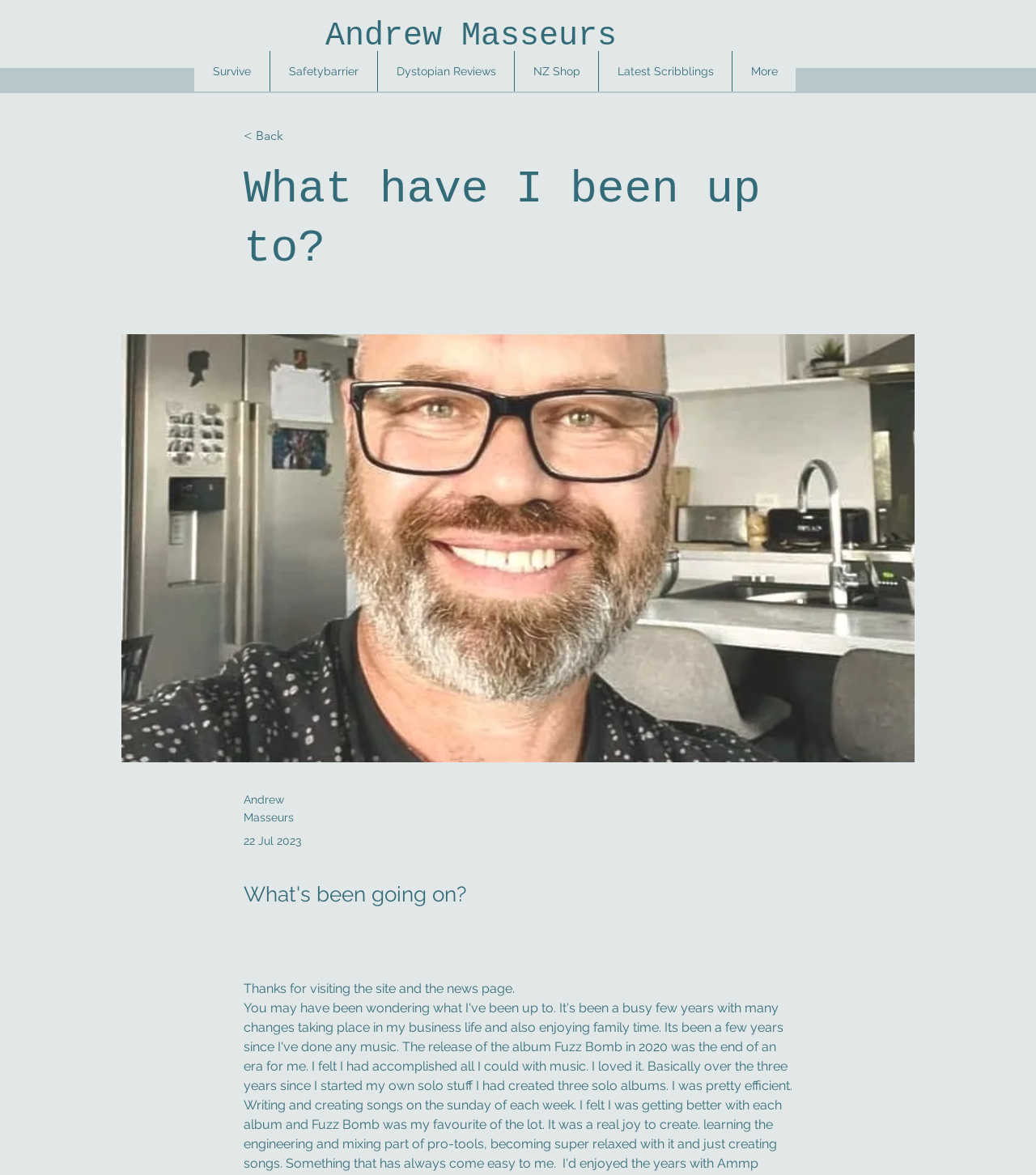What is the main topic of the page?
Analyze the image and deliver a detailed answer to the question.

The main topic of the page appears to be news or updates, as indicated by the heading 'What have I been up to?' and the static text element that reads 'Thanks for visiting the site and the news page'.